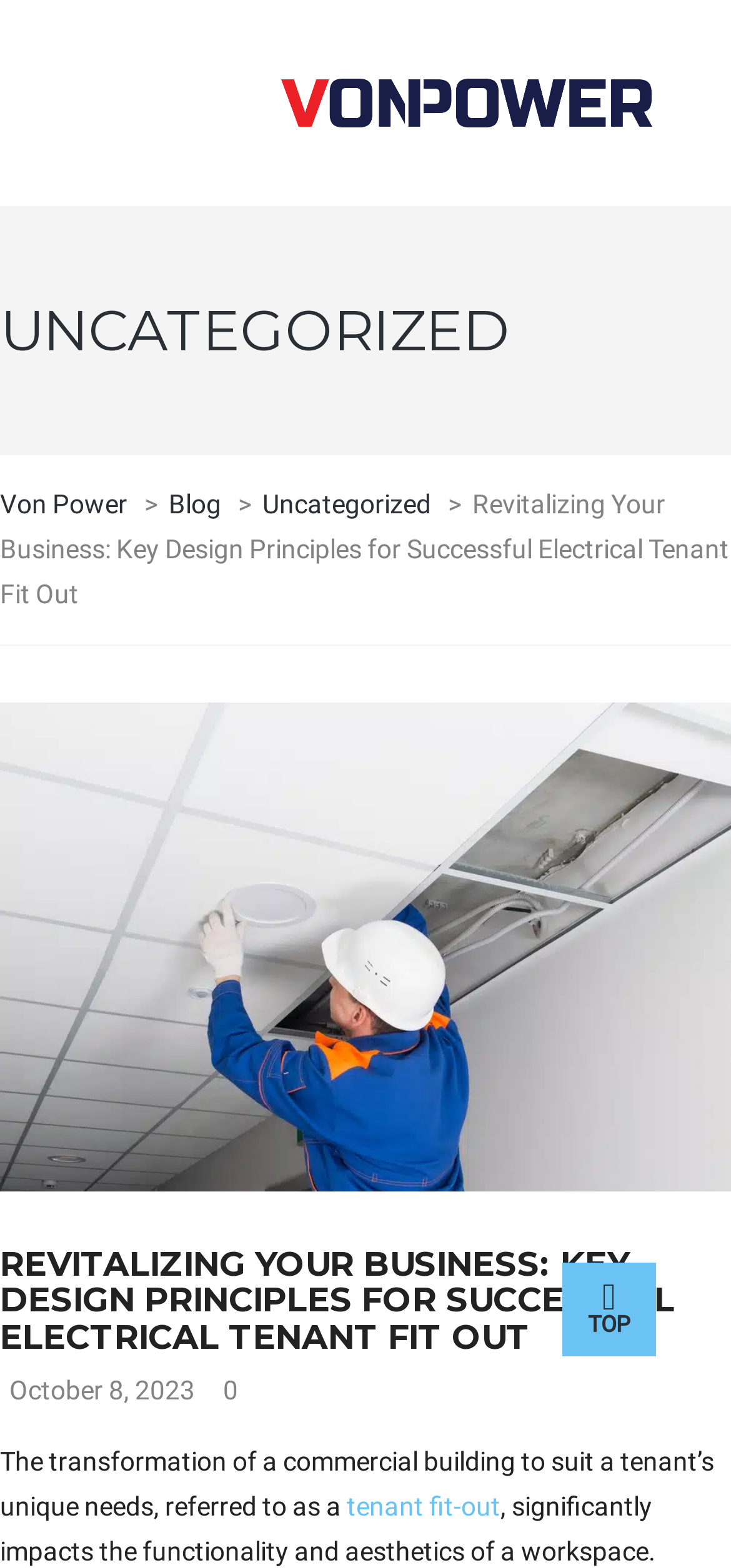Is there a way to go back to the top of the page?
Refer to the image and offer an in-depth and detailed answer to the question.

There is a link ' TOP' located at the bottom of the page, which allows the user to go back to the top of the page.